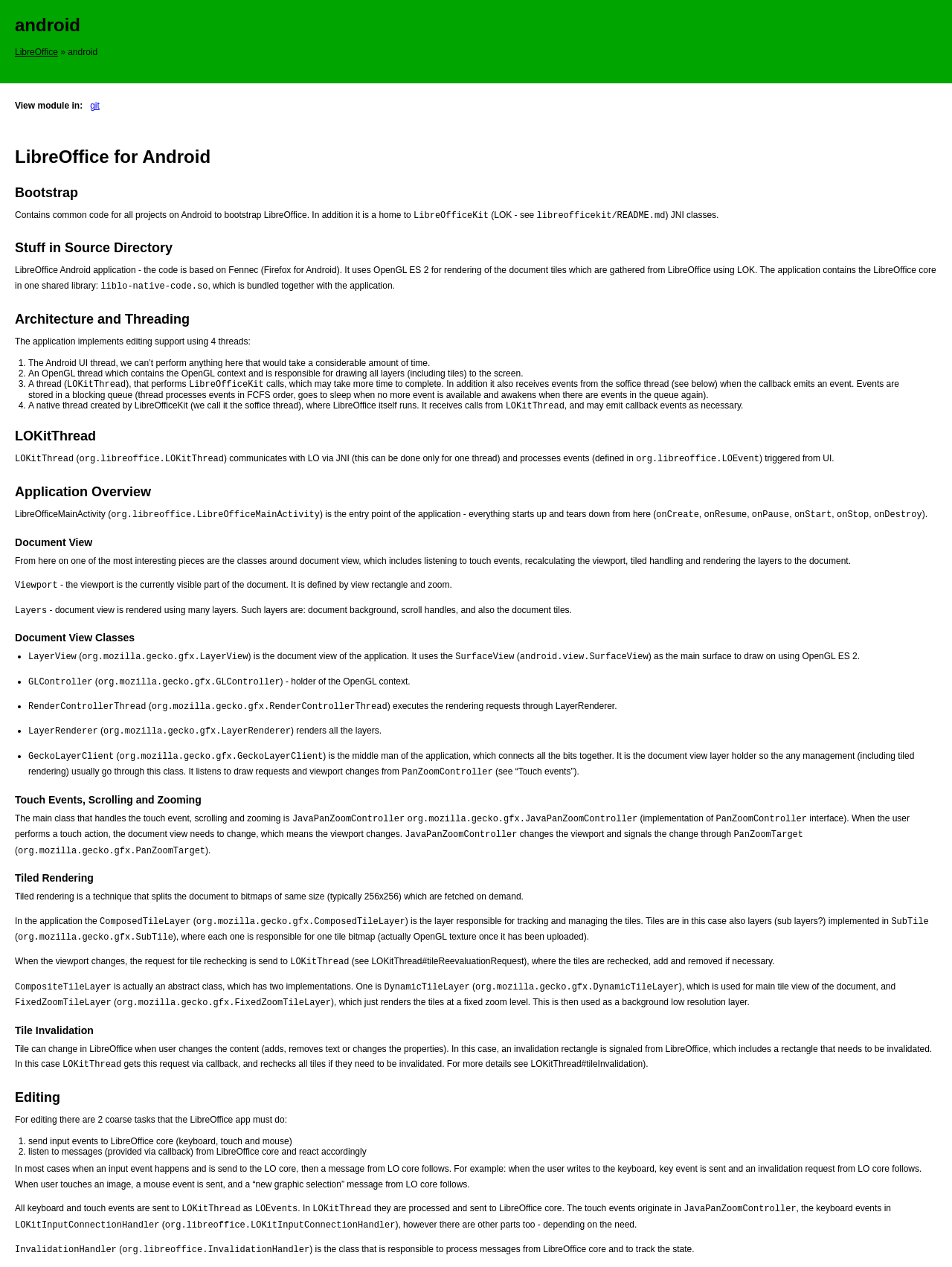Analyze the image and deliver a detailed answer to the question: What is the purpose of LOKitThread?

The text 'LOKitThread communicates with LO via JNI (this can be done only for one thread) and processes events (defined in org.libreoffice.LOEvent) triggered from UI.' suggests that the purpose of LOKitThread is to communicate with LO via JNI and process events triggered from the UI.